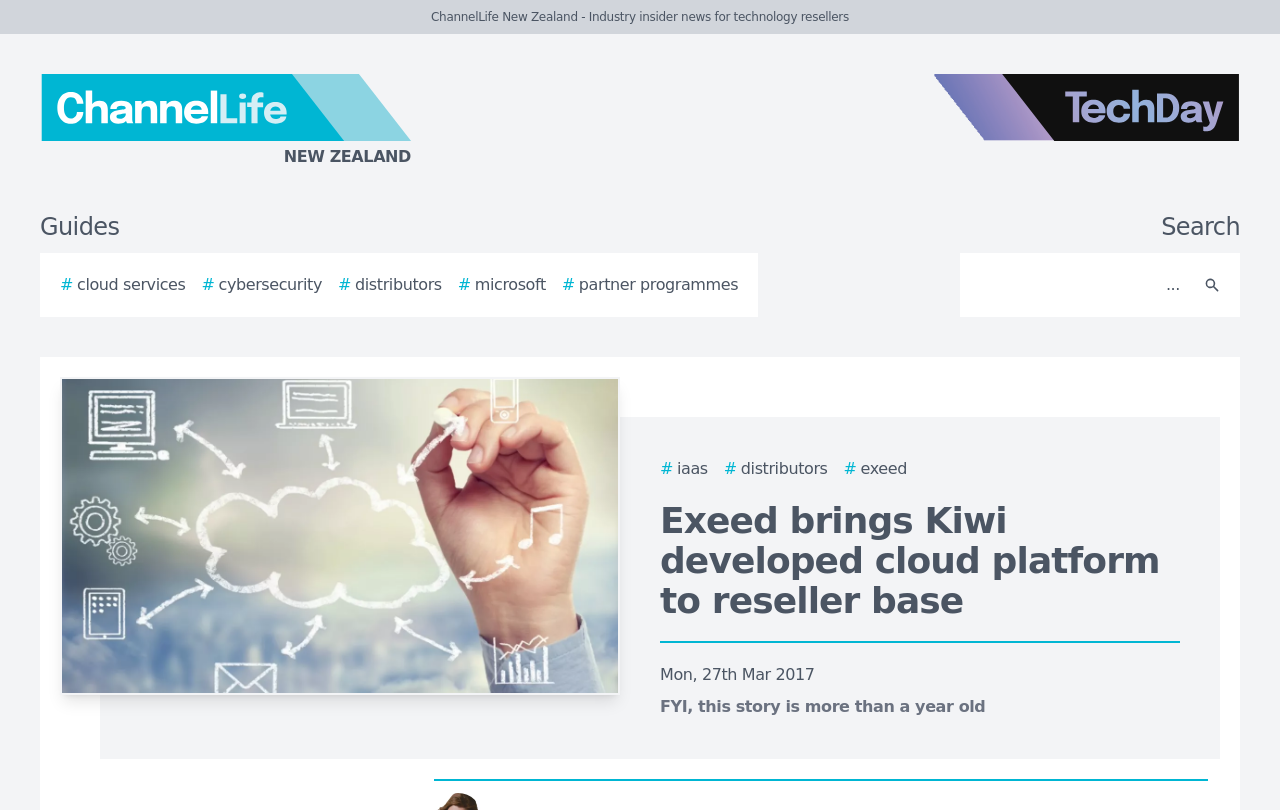Specify the bounding box coordinates (top-left x, top-left y, bottom-right x, bottom-right y) of the UI element in the screenshot that matches this description: aria-label="Search"

[0.931, 0.322, 0.962, 0.381]